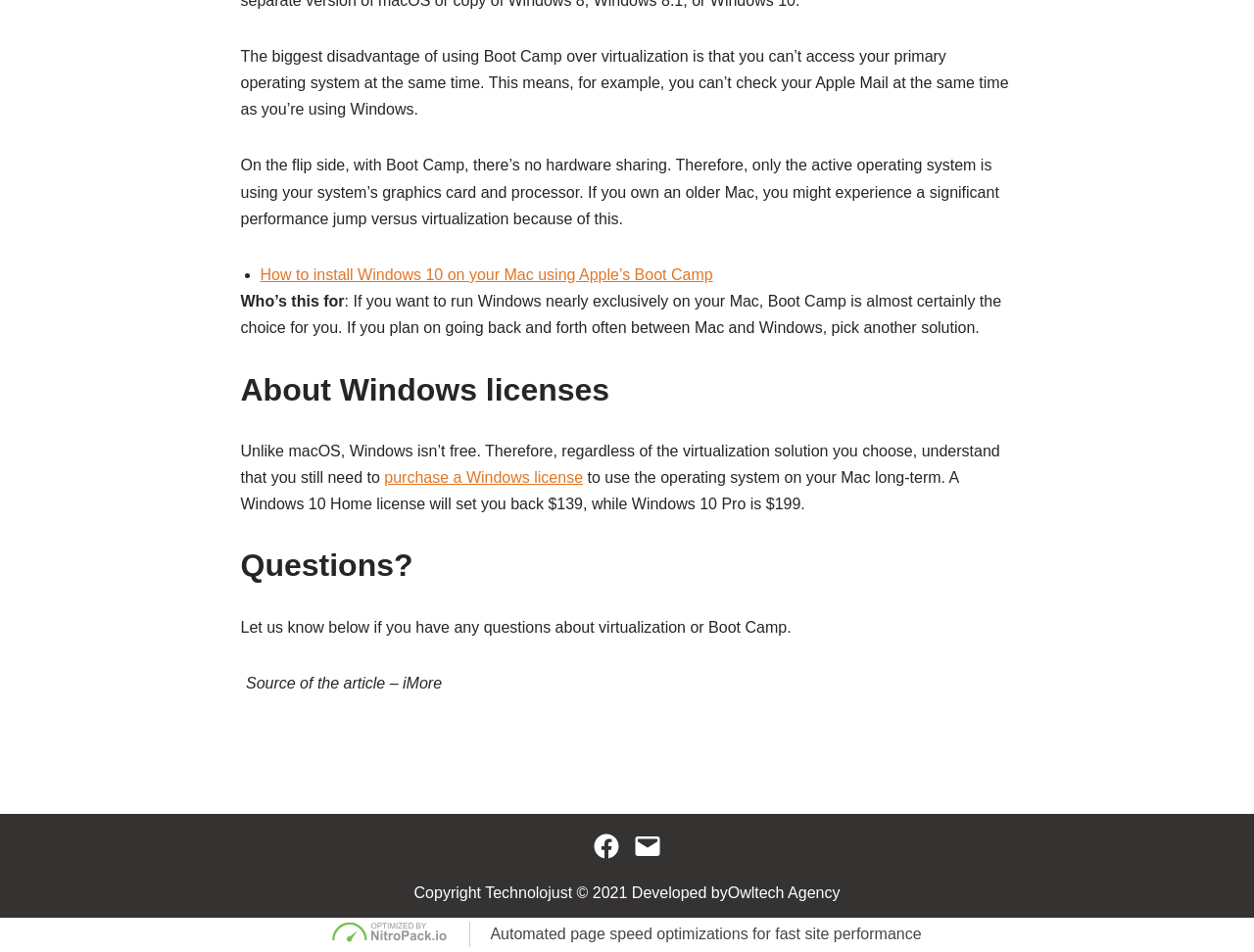How much does a Windows 10 Home license cost?
Answer the question with a single word or phrase, referring to the image.

$139